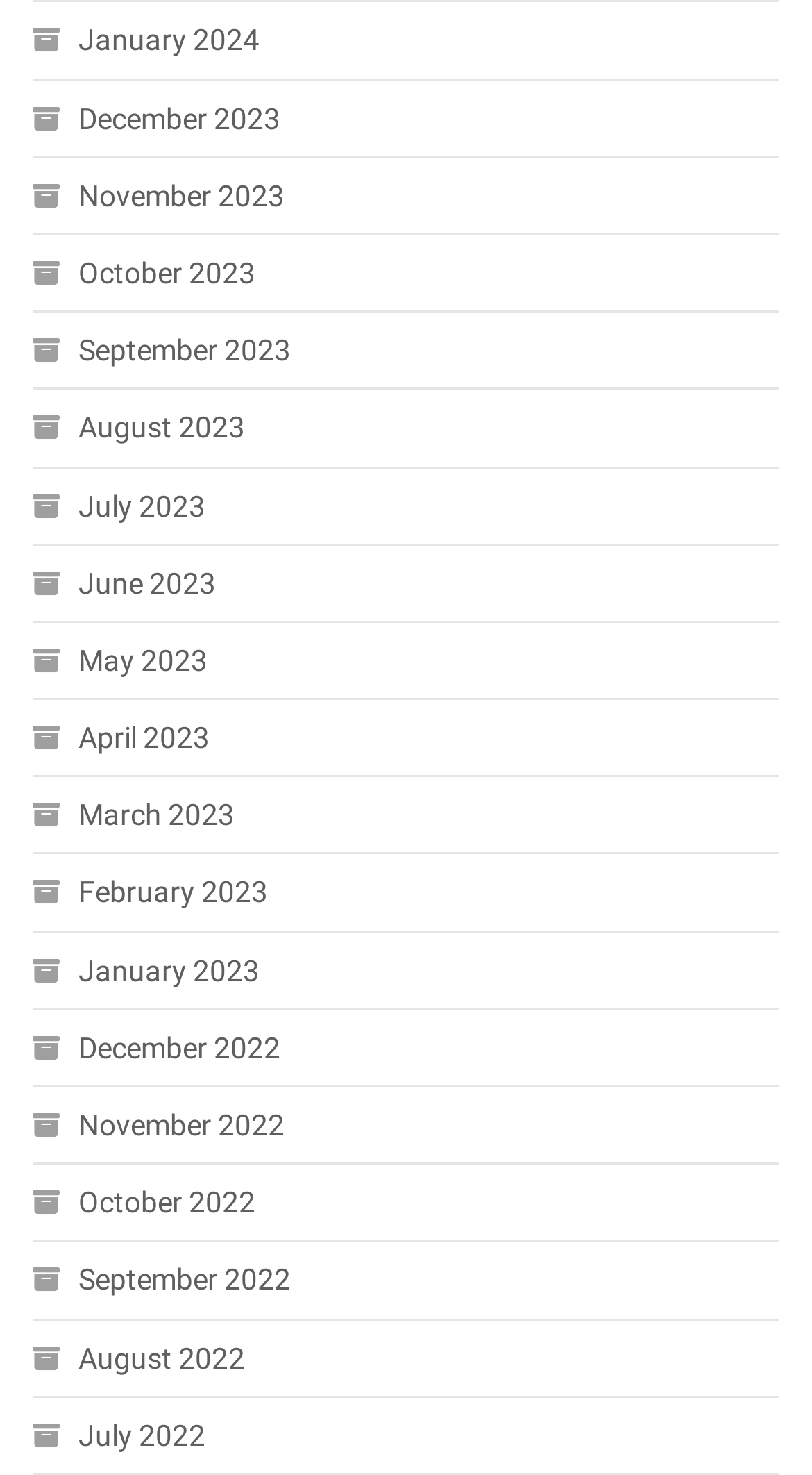Please specify the coordinates of the bounding box for the element that should be clicked to carry out this instruction: "Go to December 2023". The coordinates must be four float numbers between 0 and 1, formatted as [left, top, right, bottom].

[0.04, 0.062, 0.345, 0.098]